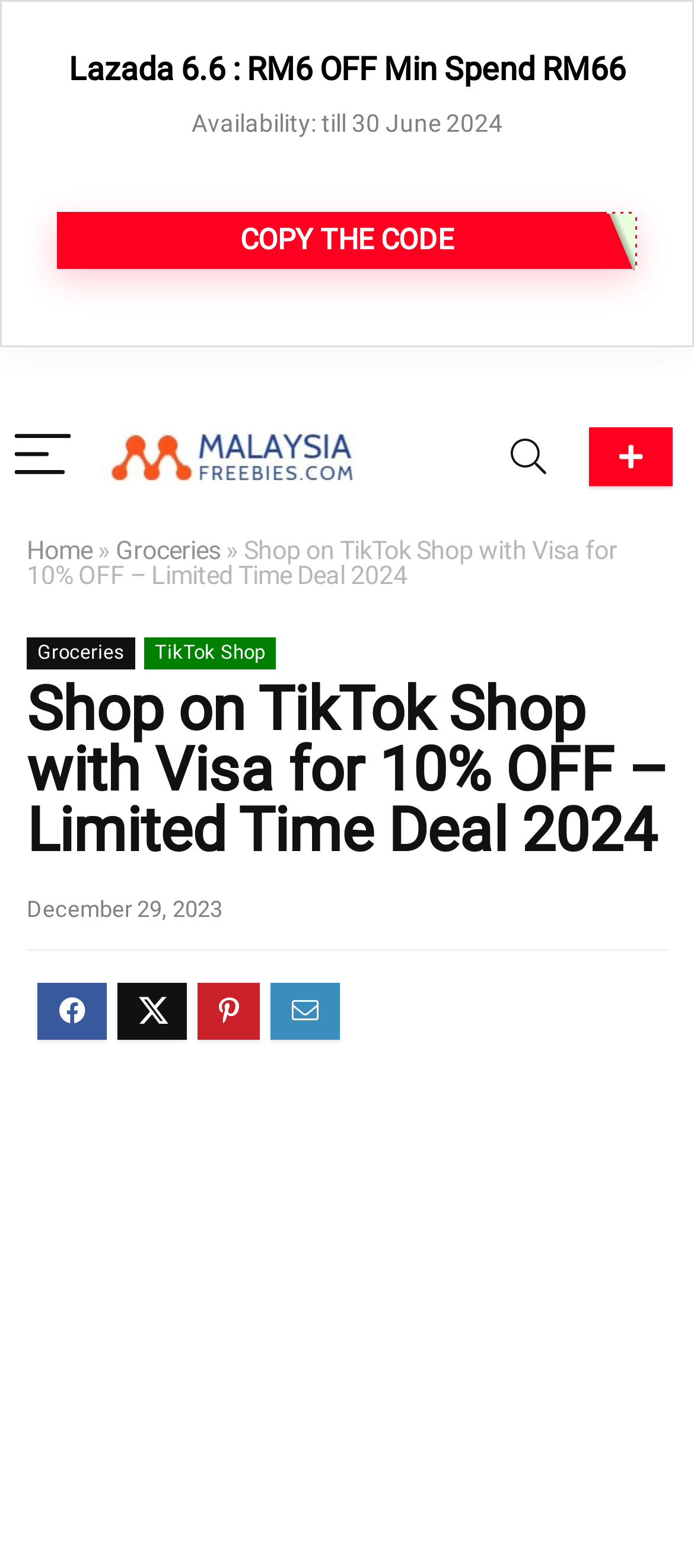Identify the bounding box coordinates of the HTML element based on this description: "TikTok Shop".

[0.208, 0.407, 0.397, 0.427]